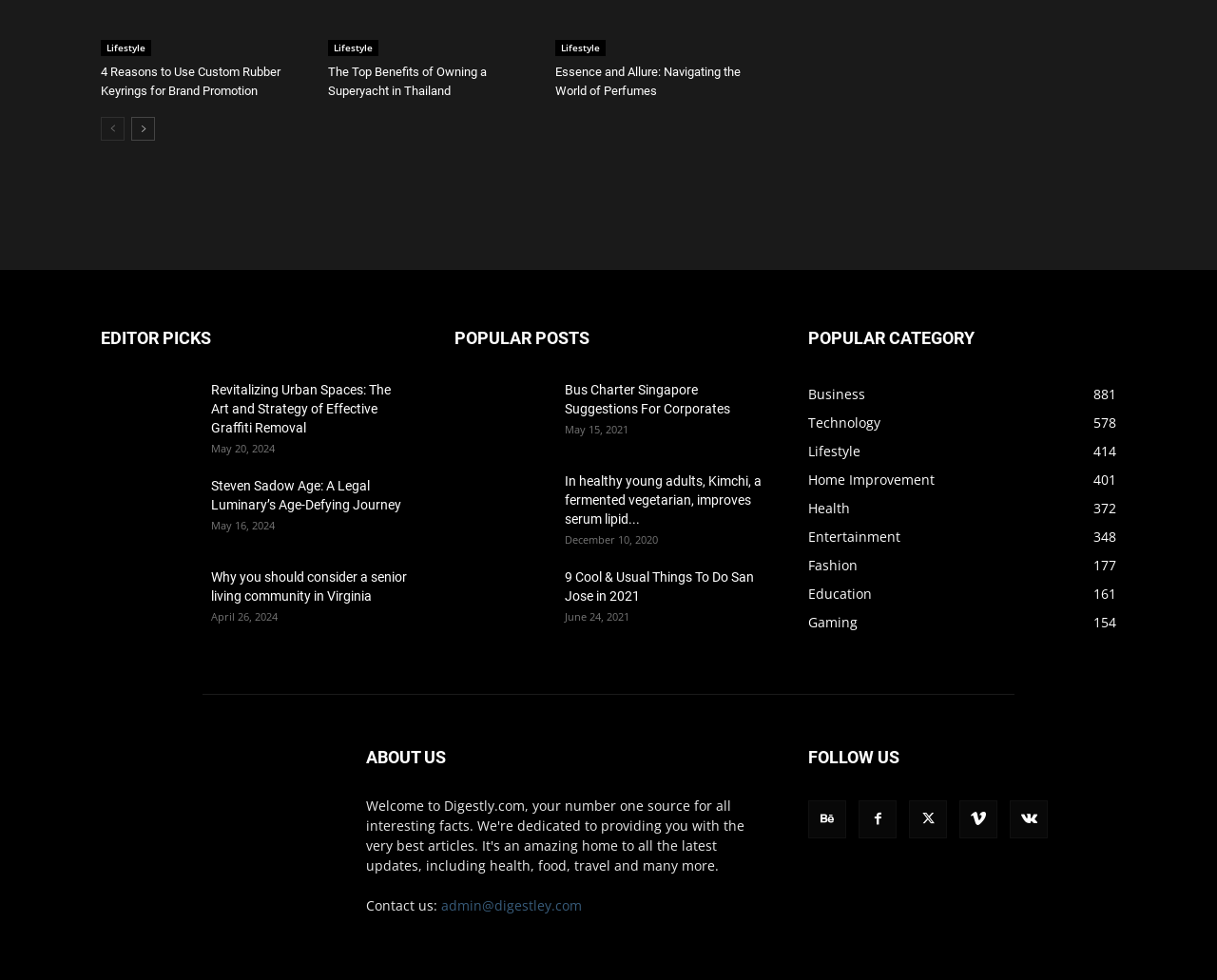Please reply to the following question using a single word or phrase: 
What is the title of the first article in the 'EDITOR PICKS' section?

Graffiti Removal